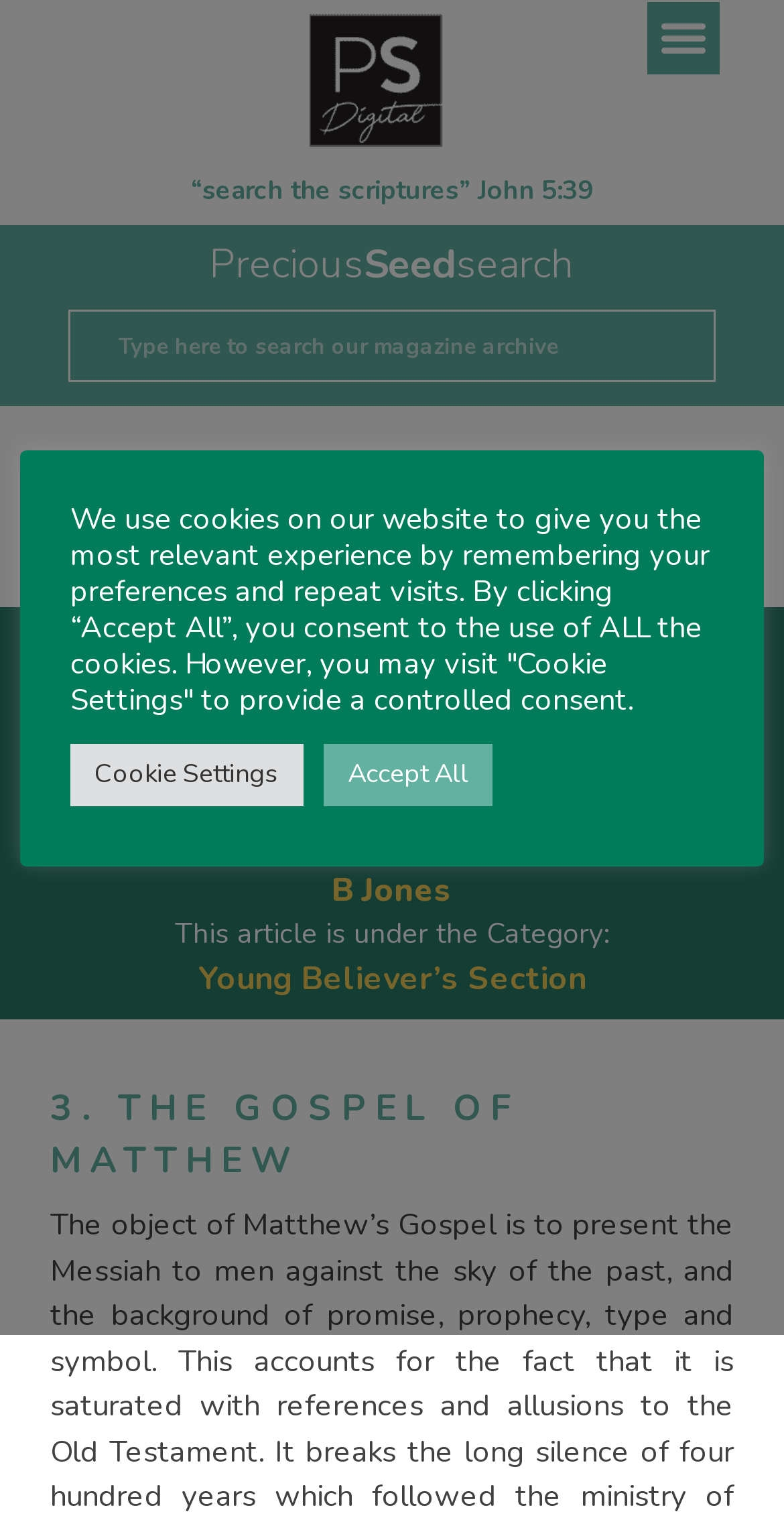What is the category of the article?
Refer to the image and give a detailed answer to the query.

The category of the article can be found in the section below the author, where it says 'This article is under the Category: Young Believer’s Section'.